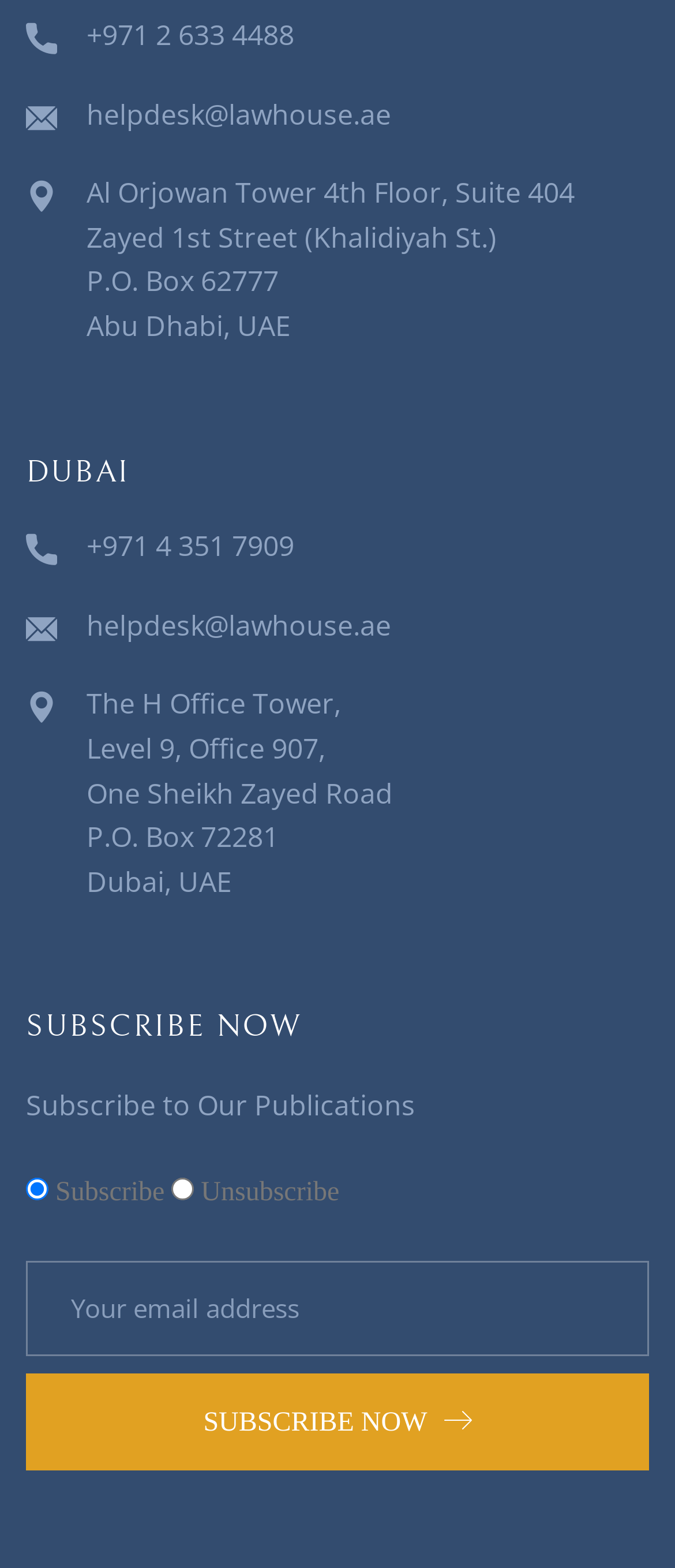Please mark the clickable region by giving the bounding box coordinates needed to complete this instruction: "Visit the SiteWORX Ohio website".

None